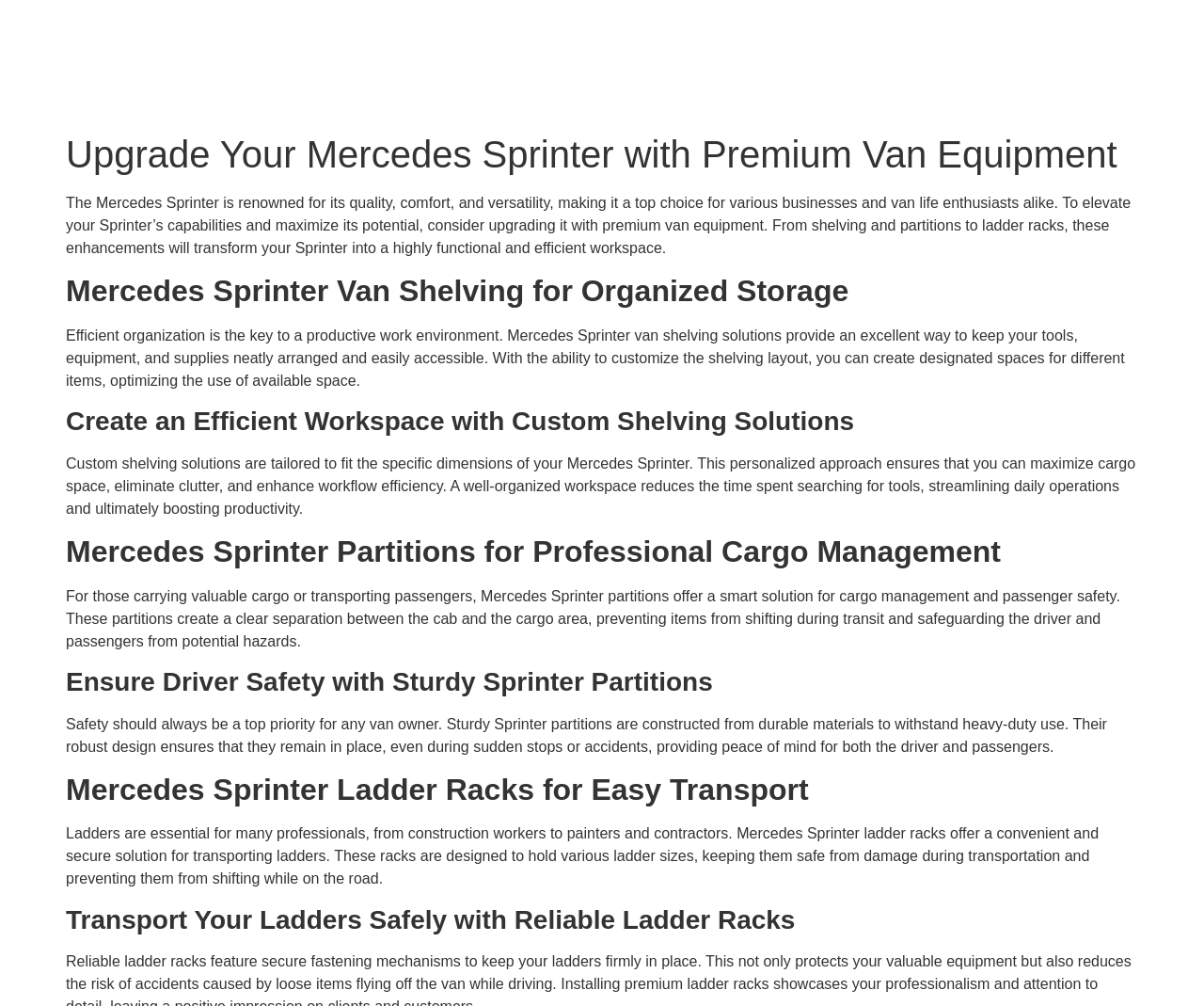What is the purpose of Mercedes Sprinter partitions?
From the image, respond with a single word or phrase.

Cargo management